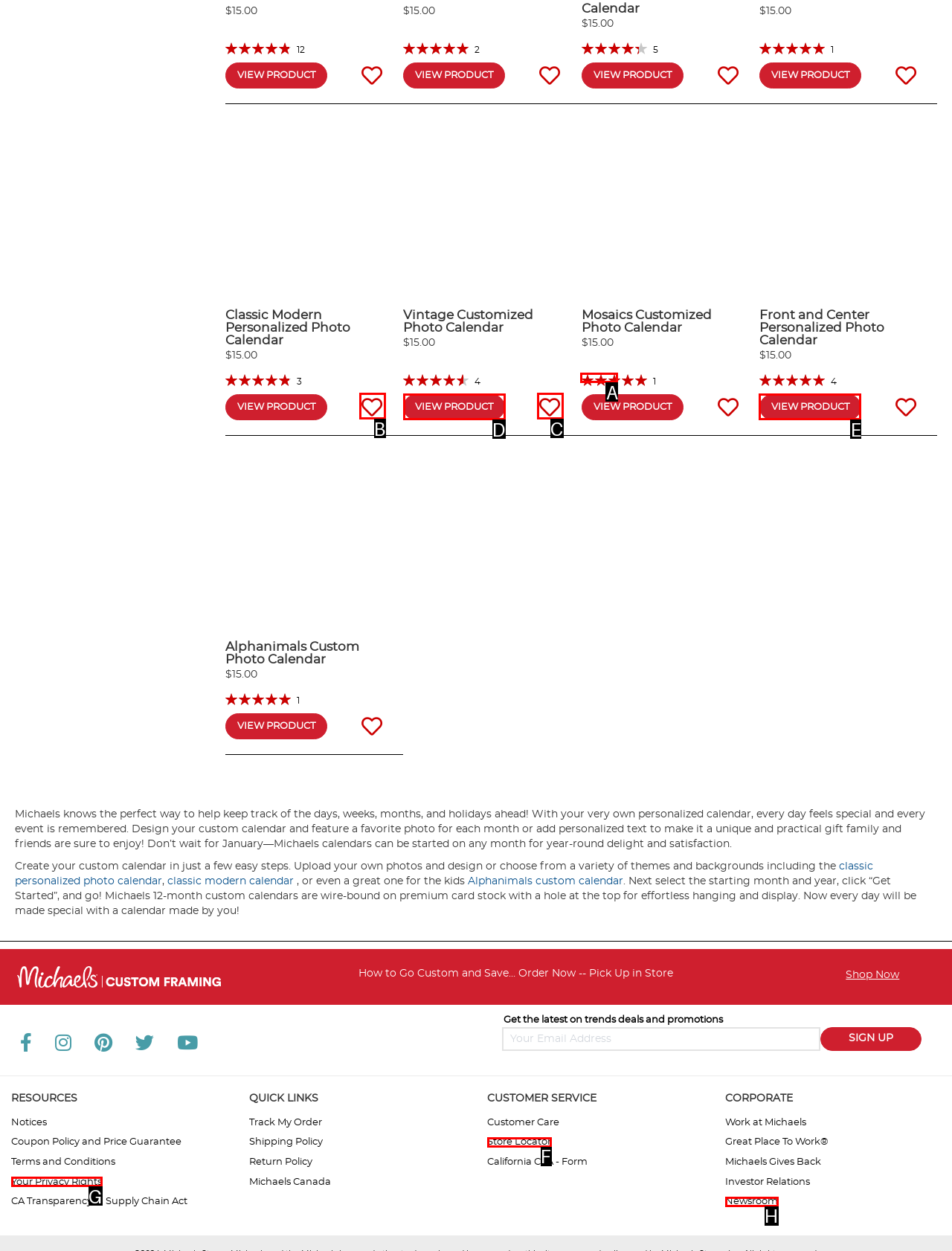Point out which UI element to click to complete this task: Check the rating of Mosaics Customized Photo Calendar
Answer with the letter corresponding to the right option from the available choices.

A